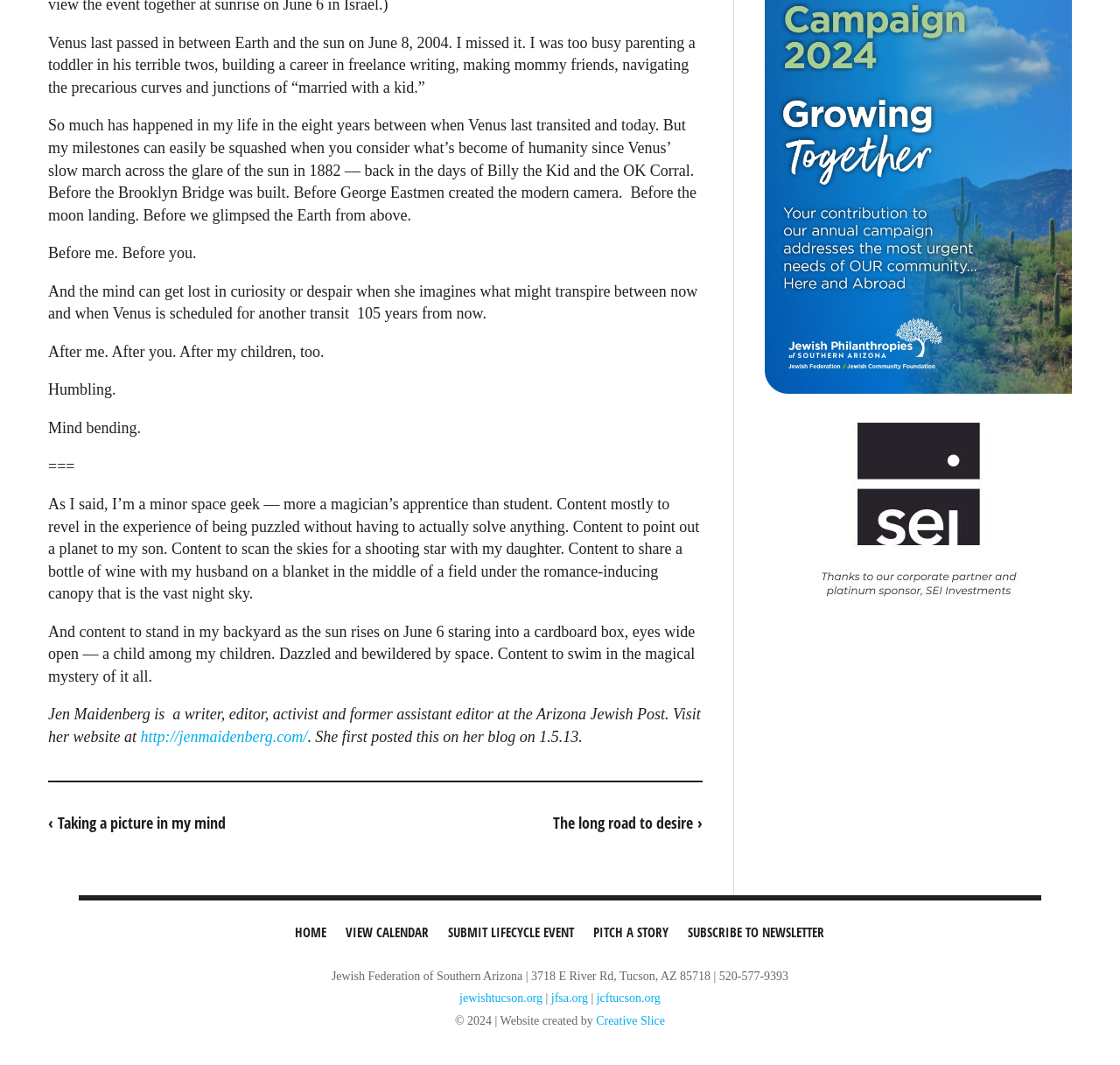Answer the question below in one word or phrase:
What is the name of the organization at the bottom of the page?

Jewish Federation of Southern Arizona